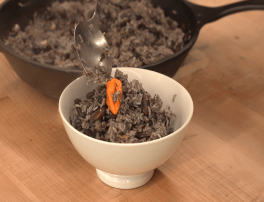What type of countertop is in the background?
Refer to the image and provide a concise answer in one word or phrase.

wooden